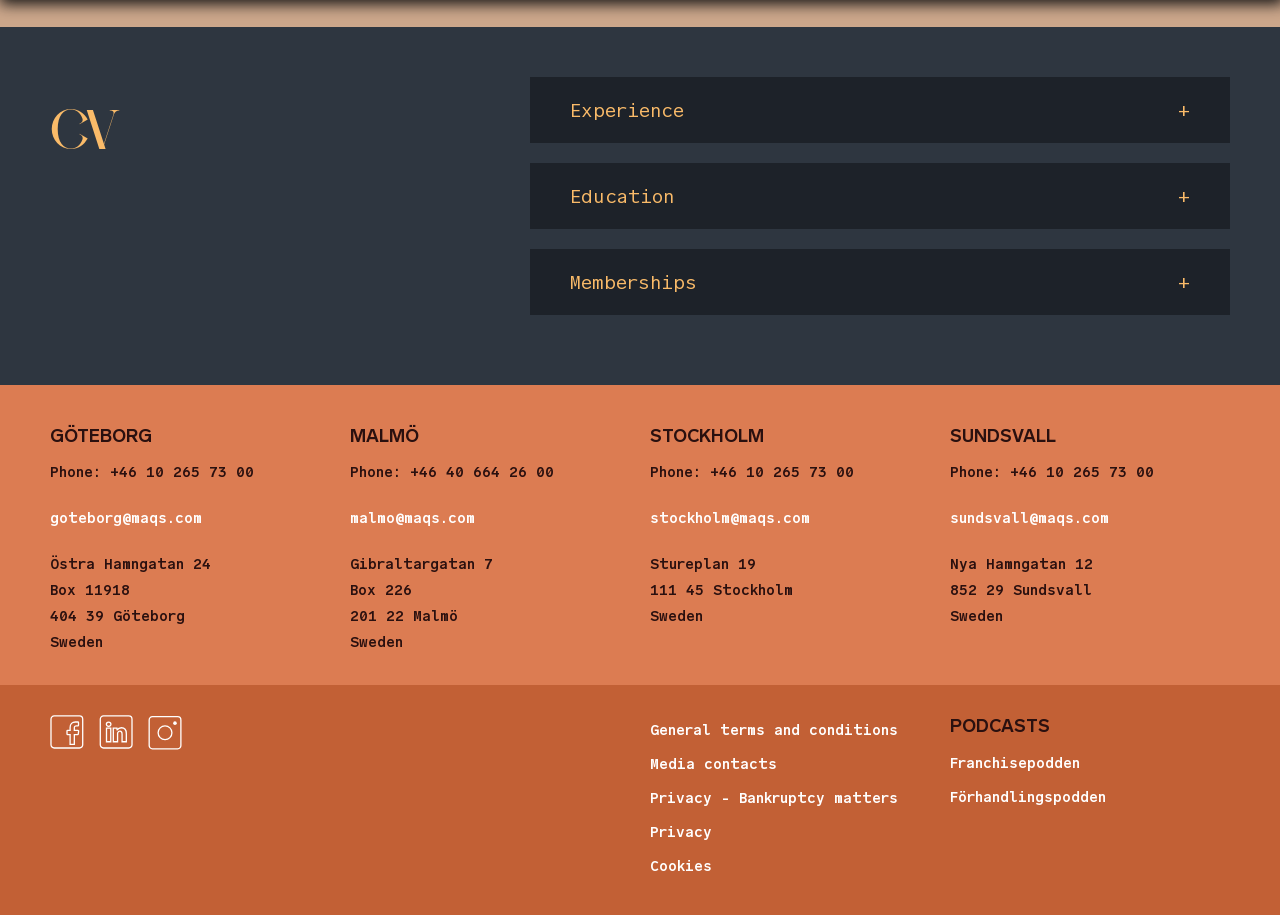How many offices are listed on this webpage?
Look at the image and construct a detailed response to the question.

I counted the number of sections with headings that indicate office locations, which are 'GÖTEBORG', 'MALMÖ', 'STOCKHOLM', and 'SUNDSVALL', and found that there are 4 offices listed on this webpage.